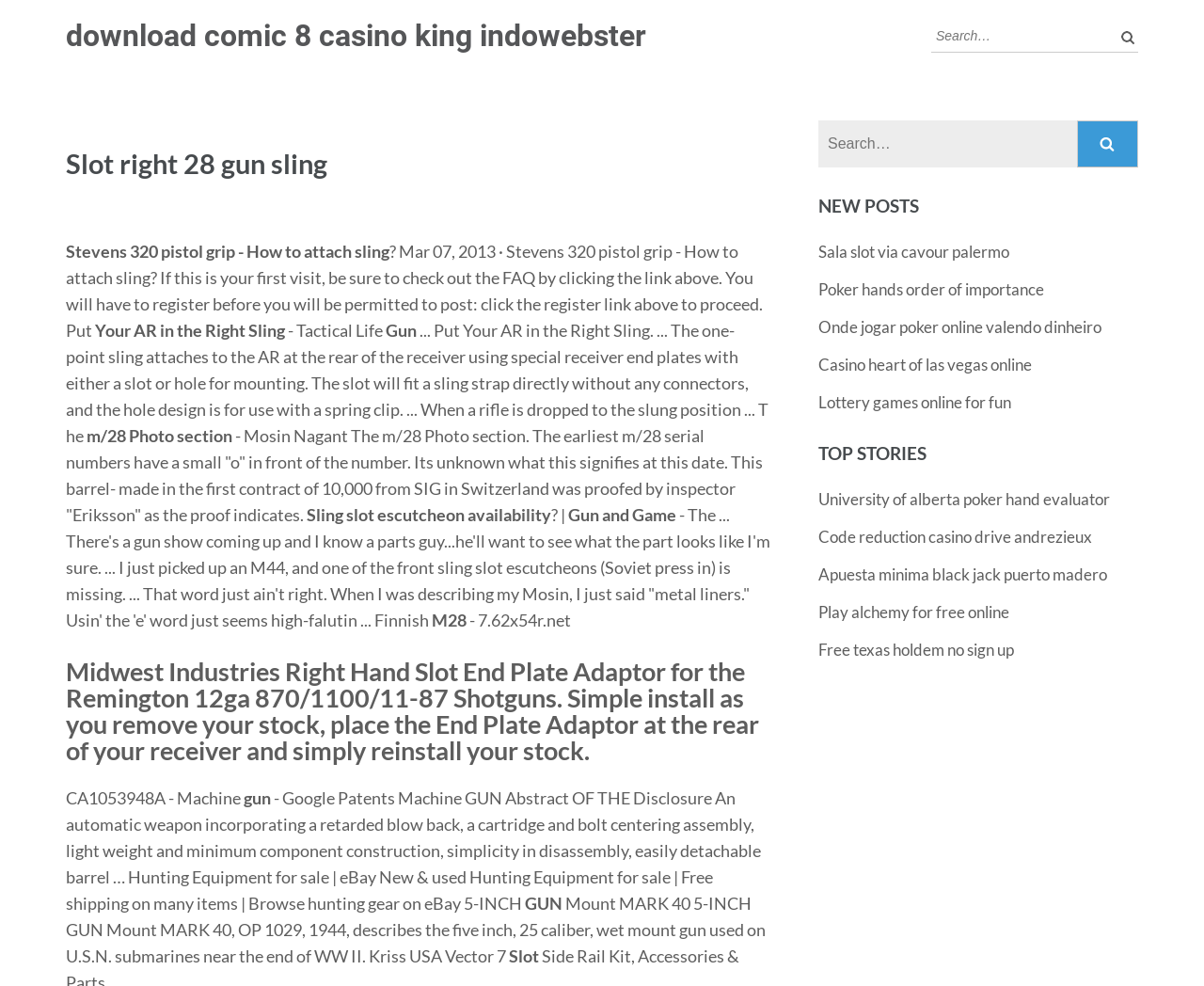Locate the bounding box coordinates of the element you need to click to accomplish the task described by this instruction: "check out University of alberta poker hand evaluator".

[0.68, 0.496, 0.922, 0.516]